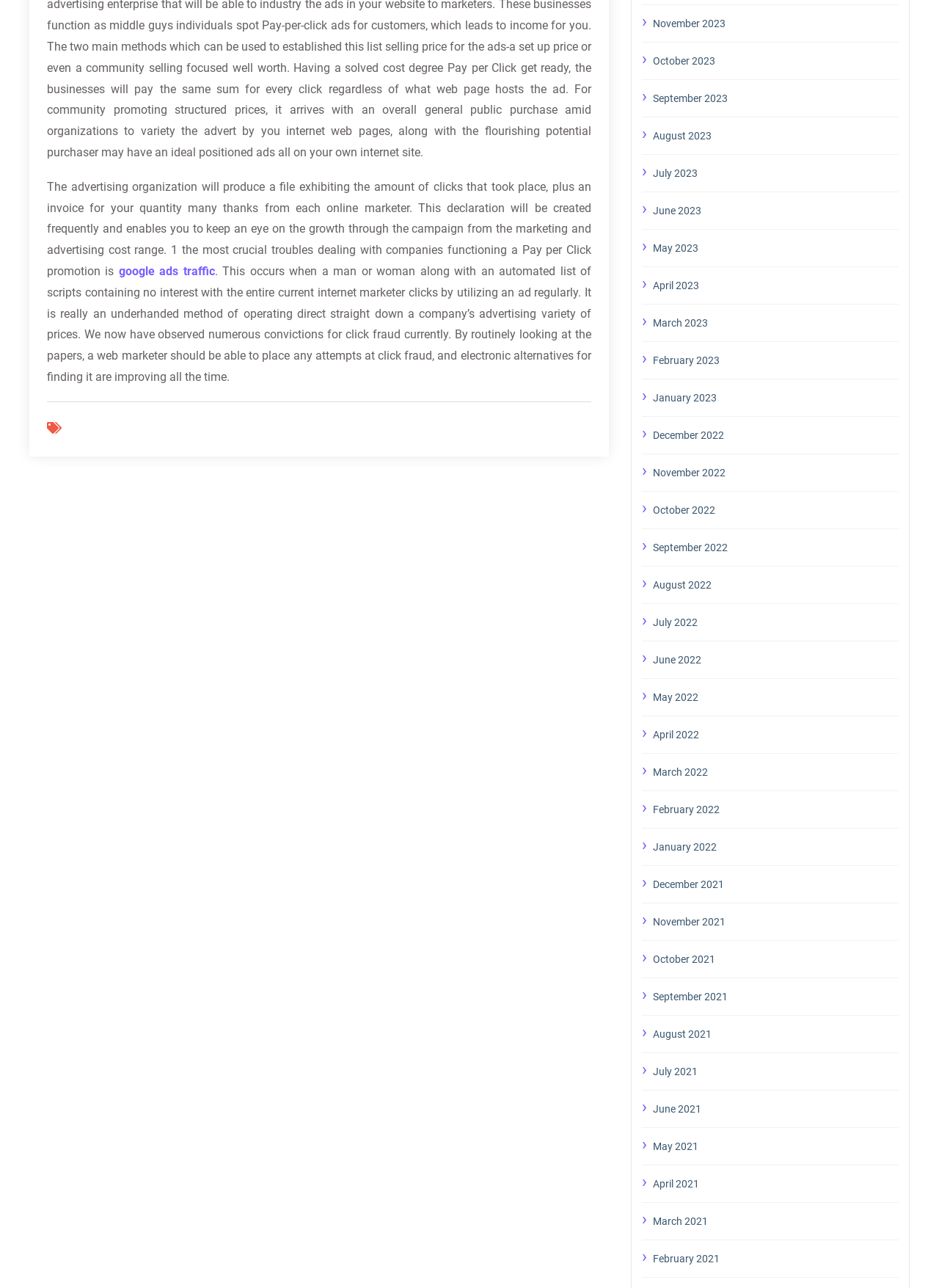Locate the UI element described by June 2022 in the provided webpage screenshot. Return the bounding box coordinates in the format (top-left x, top-left y, bottom-right x, bottom-right y), ensuring all values are between 0 and 1.

[0.695, 0.505, 0.957, 0.519]